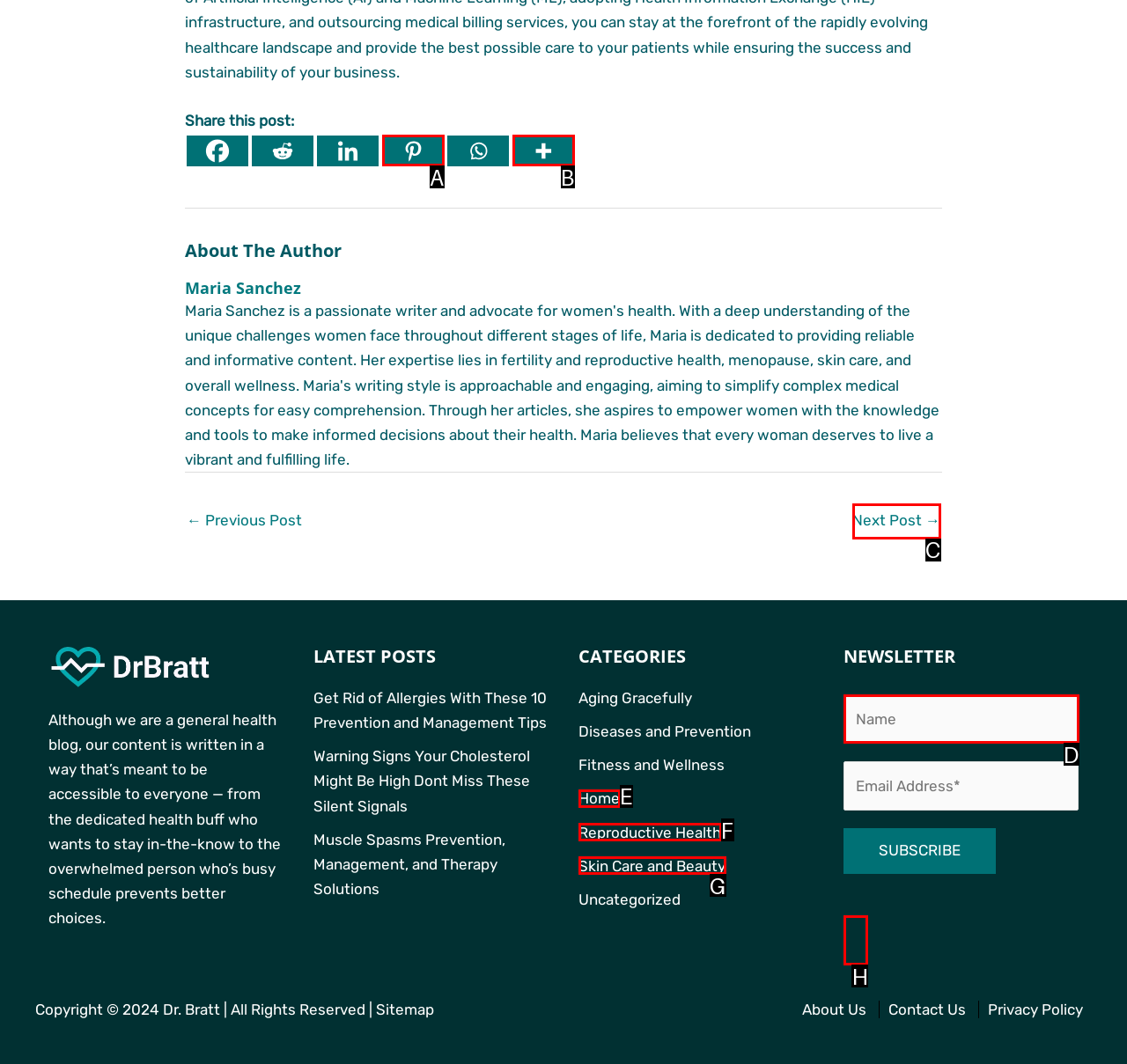Point out the option that aligns with the description: parent_node: Alternative: name="alt_s"
Provide the letter of the corresponding choice directly.

H